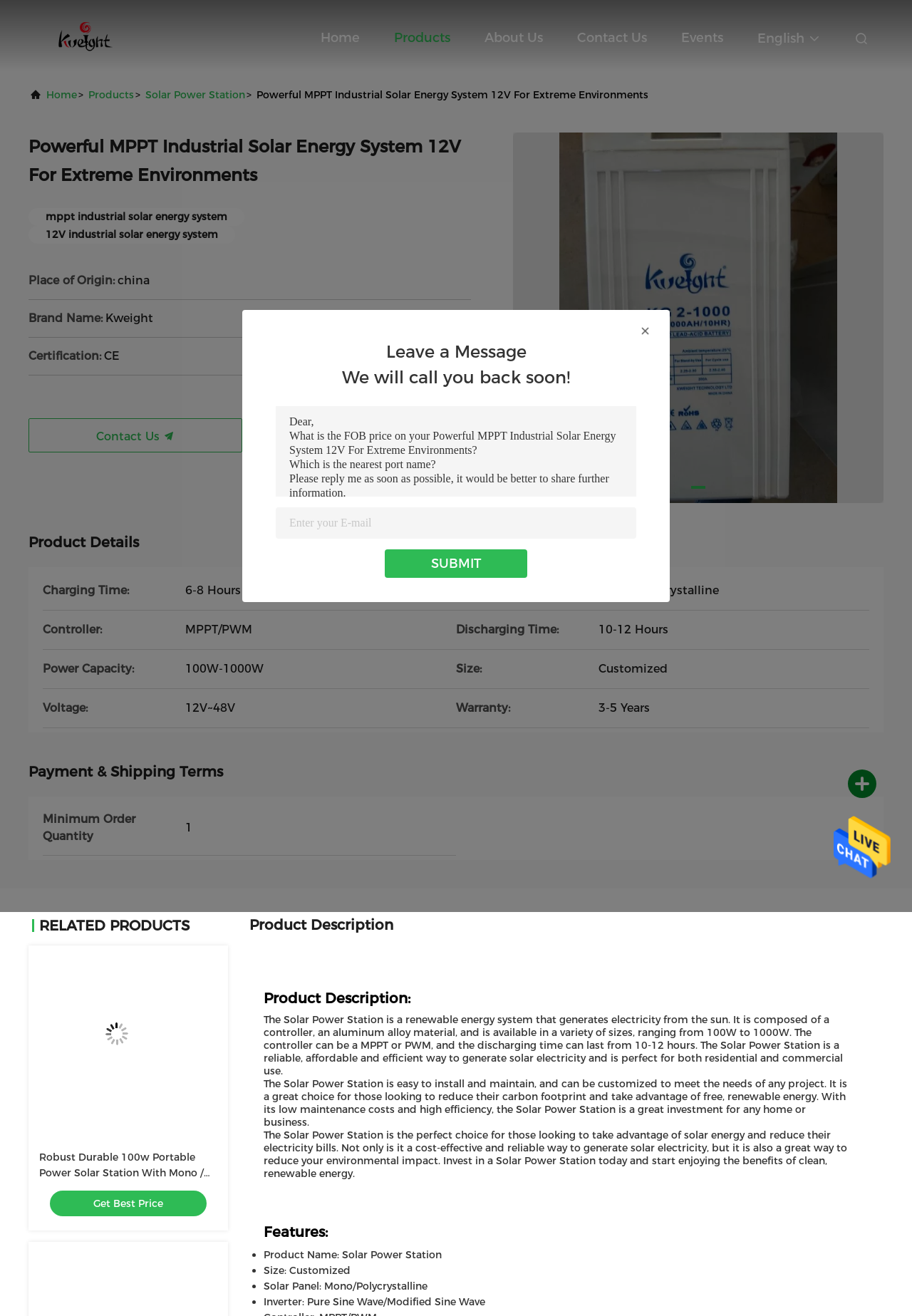Extract the bounding box coordinates of the UI element described: "Solar Power Station". Provide the coordinates in the format [left, top, right, bottom] with values ranging from 0 to 1.

[0.159, 0.063, 0.269, 0.081]